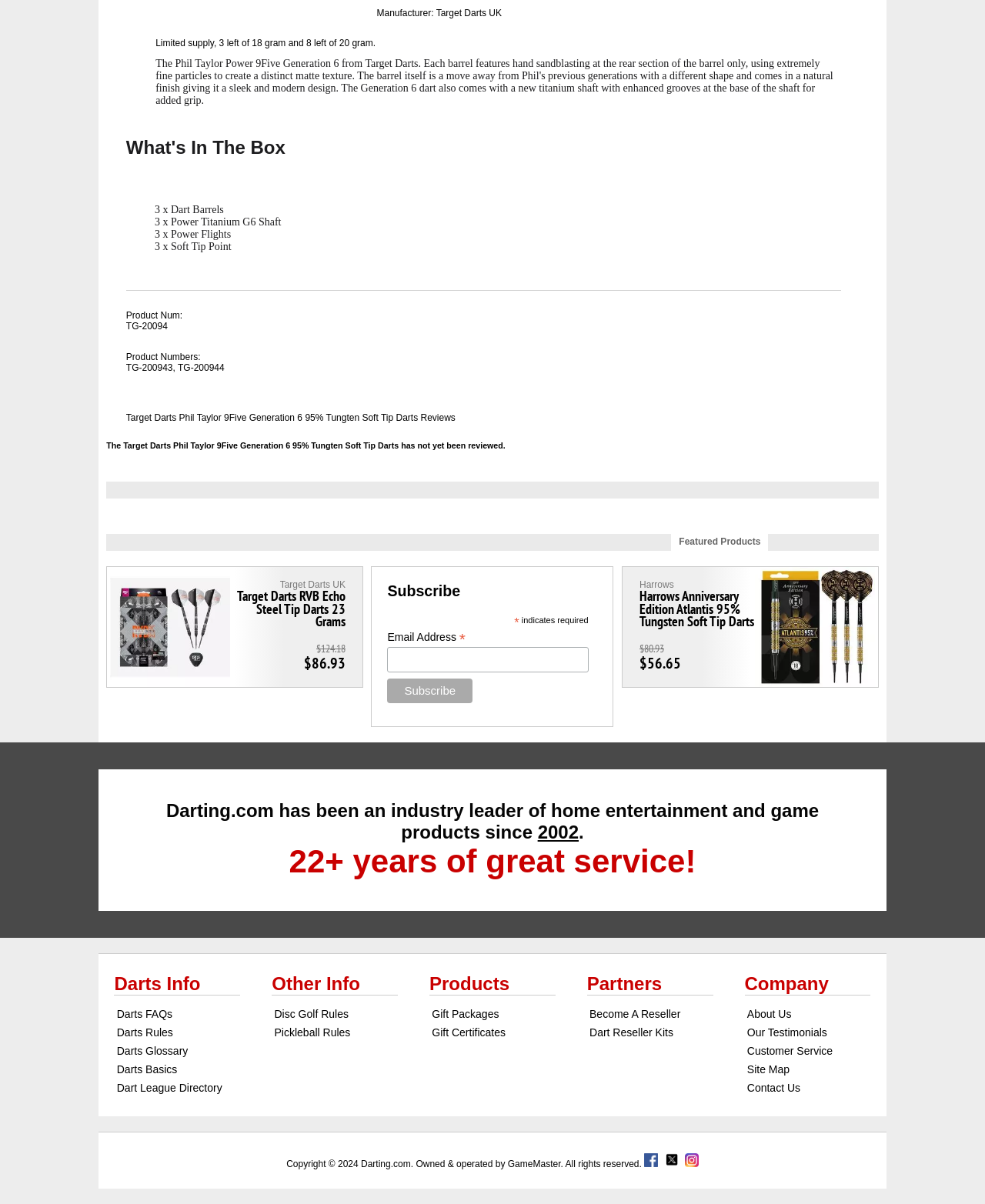Identify the bounding box of the HTML element described as: "alt="Australian cinematographer society logo"".

None